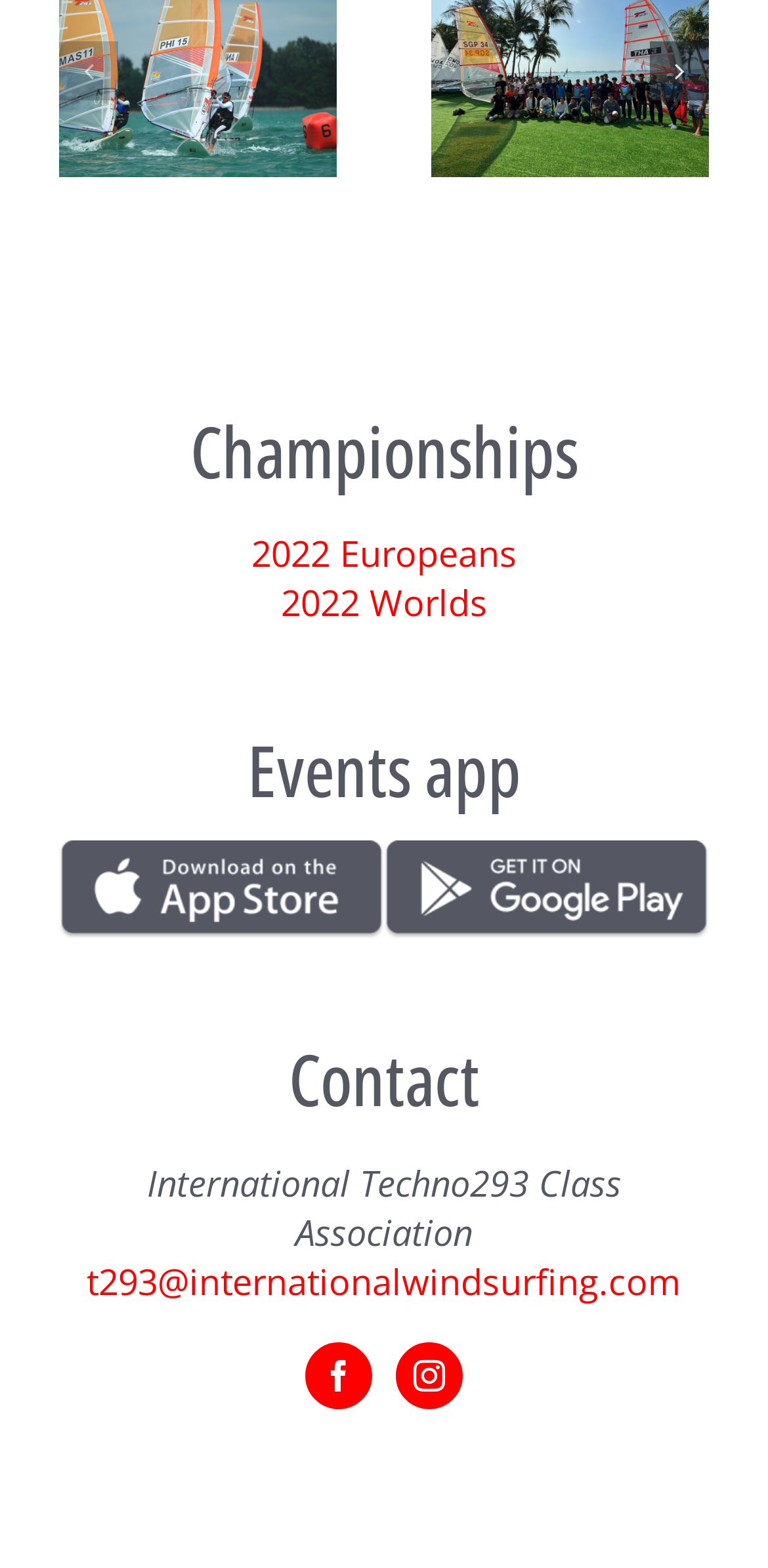What is the email address provided in the 'Contact' section?
Based on the screenshot, provide a one-word or short-phrase response.

t293@internationalwindsurfing.com